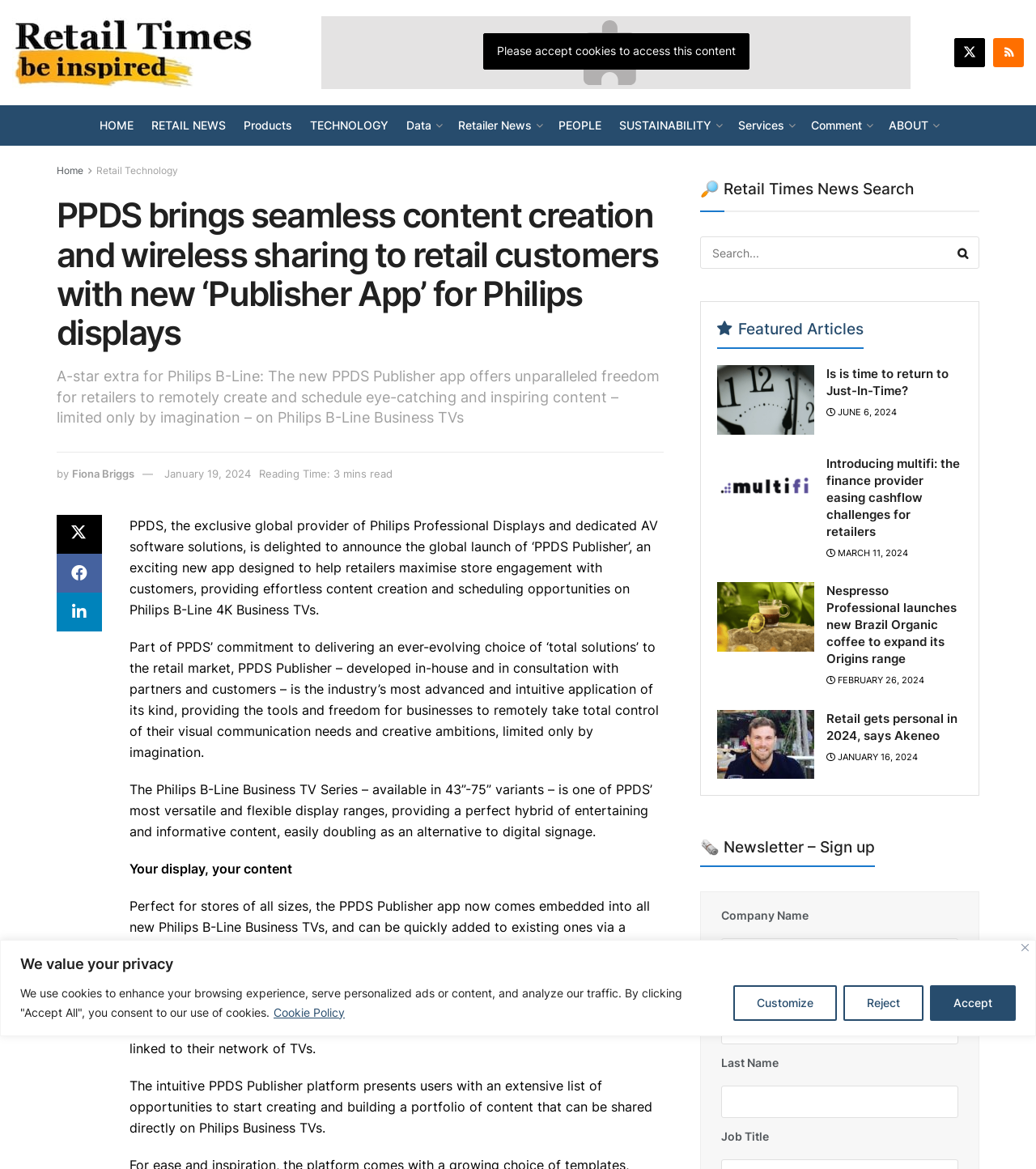Illustrate the webpage with a detailed description.

This webpage is about PPDS, a provider of Philips Professional Displays and AV software solutions. At the top, there is a cookie policy notification with buttons to accept, reject, or customize cookies. Below this, there are links to various sections of the website, including "Home", "Retail News", "Products", and "About".

The main content of the page is an article about PPDS launching a new app called "Publisher" for Philips B-Line Business TVs. The article is divided into several sections, with headings and paragraphs of text. There are also links to other articles and a search bar on the right side of the page.

On the right side, there is a section titled "Featured Articles" with three articles listed, each with a title, image, and date. Below this, there is a newsletter sign-up section.

At the top left, there is a logo and a navigation menu with links to various sections of the website. The overall layout is organized, with clear headings and concise text.